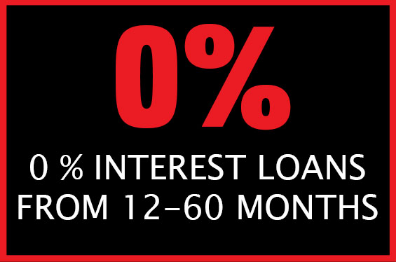Deliver an in-depth description of the image, highlighting major points.

This promotional image highlights an enticing financing option, offering "0% Interest Loans" that are available for a duration ranging from 12 to 60 months. The bold text "0%" is prominently displayed in red on a contrasting black background, ensuring immediate visibility and impact. Surrounding the text is a bright red border that further emphasizes the offer, making it stand out to potential customers. This attractive financing deal aims to encourage individuals to consider roofing services by alleviating financial concerns associated with costs.